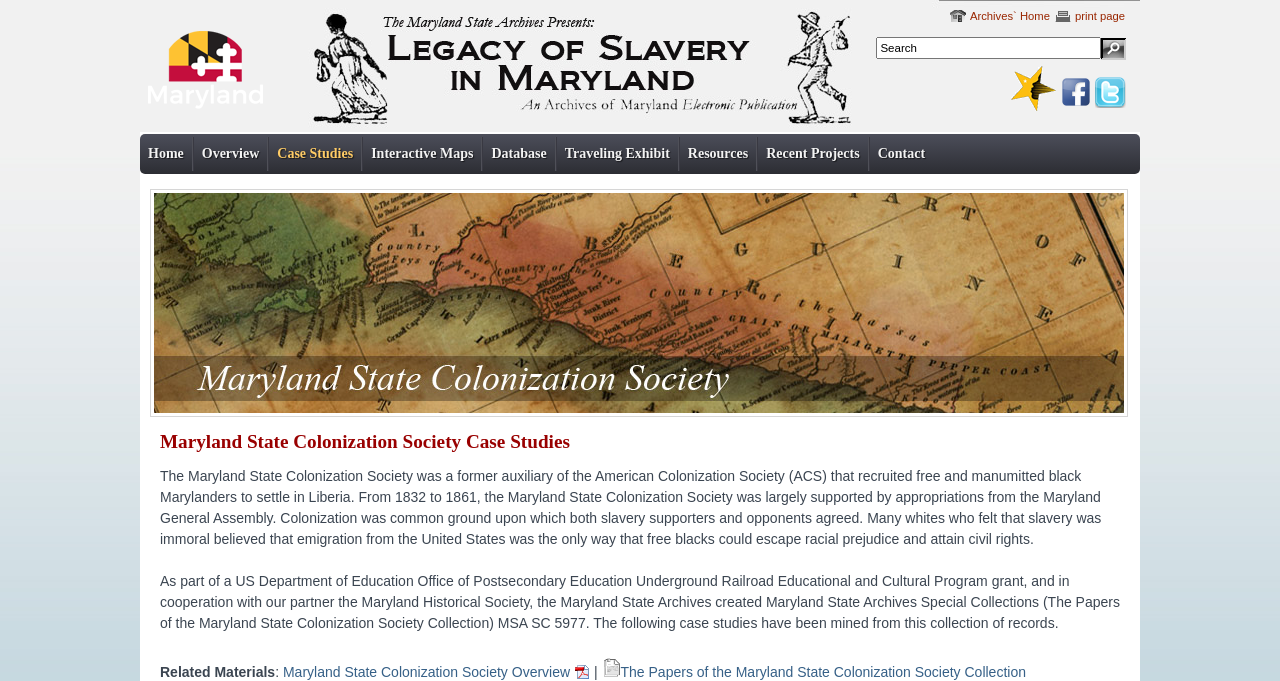Determine the bounding box coordinates of the clickable element necessary to fulfill the instruction: "View the Maryland State Colonization Society Overview". Provide the coordinates as four float numbers within the 0 to 1 range, i.e., [left, top, right, bottom].

[0.221, 0.976, 0.461, 0.999]